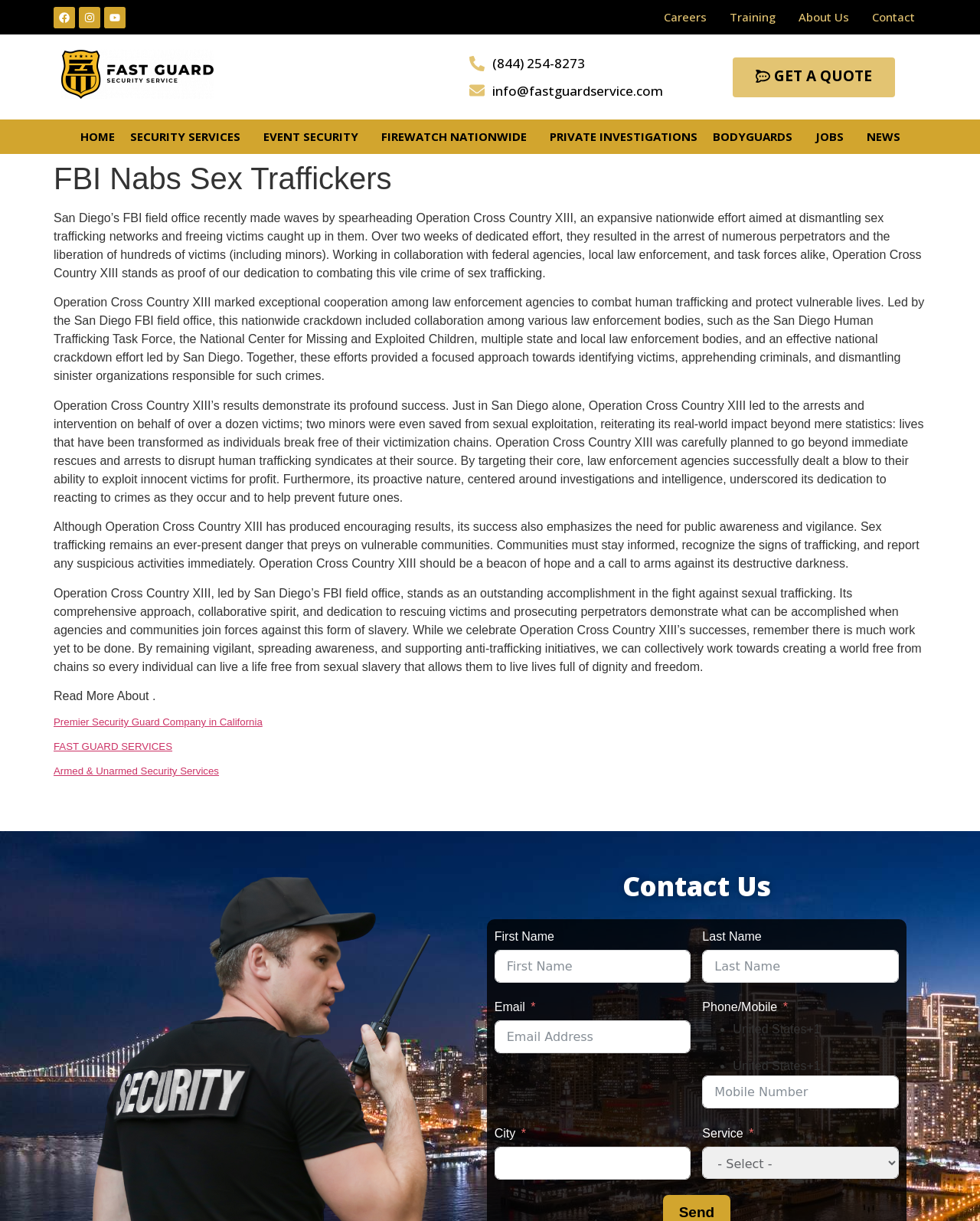Please find the bounding box coordinates in the format (top-left x, top-left y, bottom-right x, bottom-right y) for the given element description. Ensure the coordinates are floating point numbers between 0 and 1. Description: United States+1

[0.748, 0.836, 0.917, 0.851]